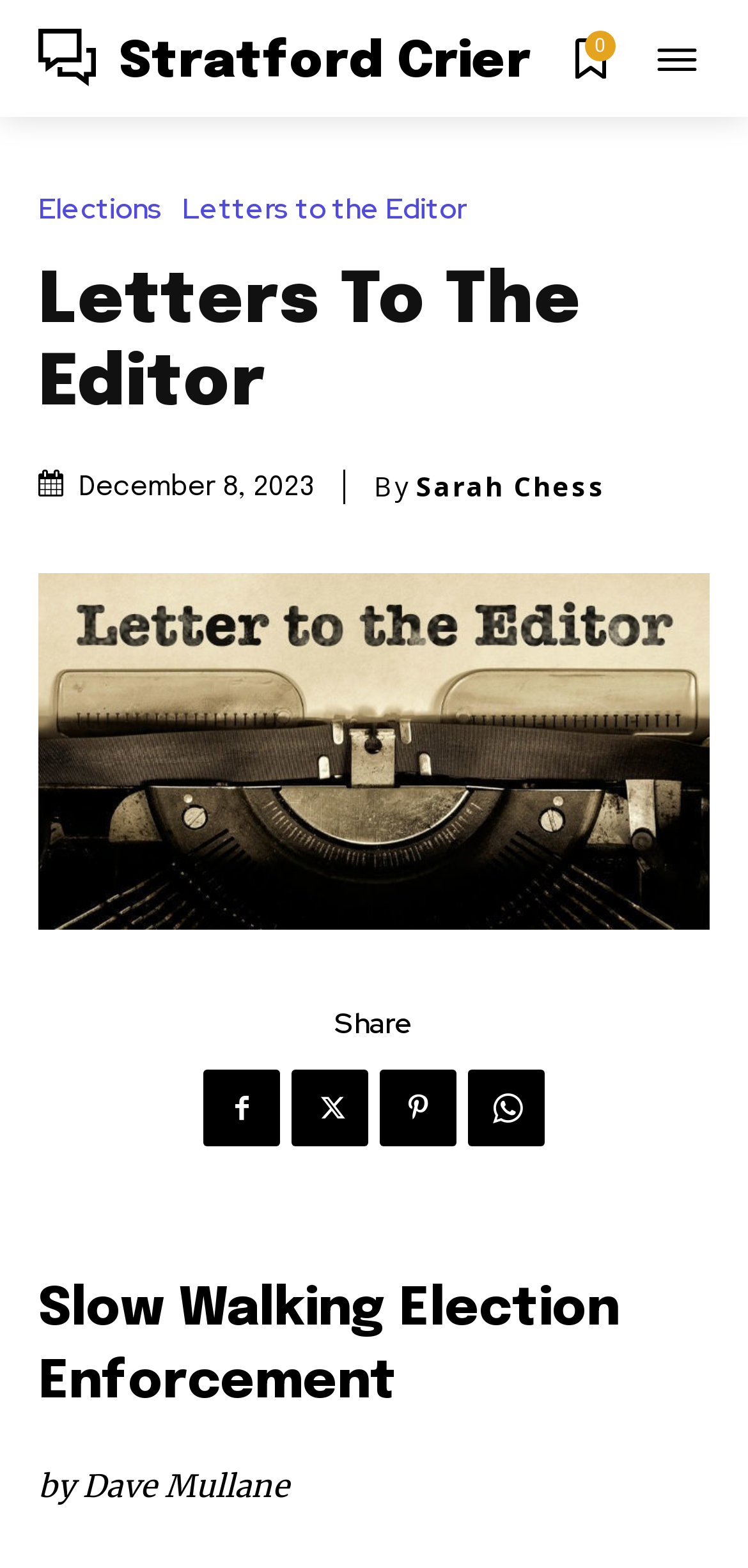How many social media sharing options are available?
Please interpret the details in the image and answer the question thoroughly.

At the bottom of the webpage, there are four social media sharing options, represented by icons, which allow users to share the content on different platforms.